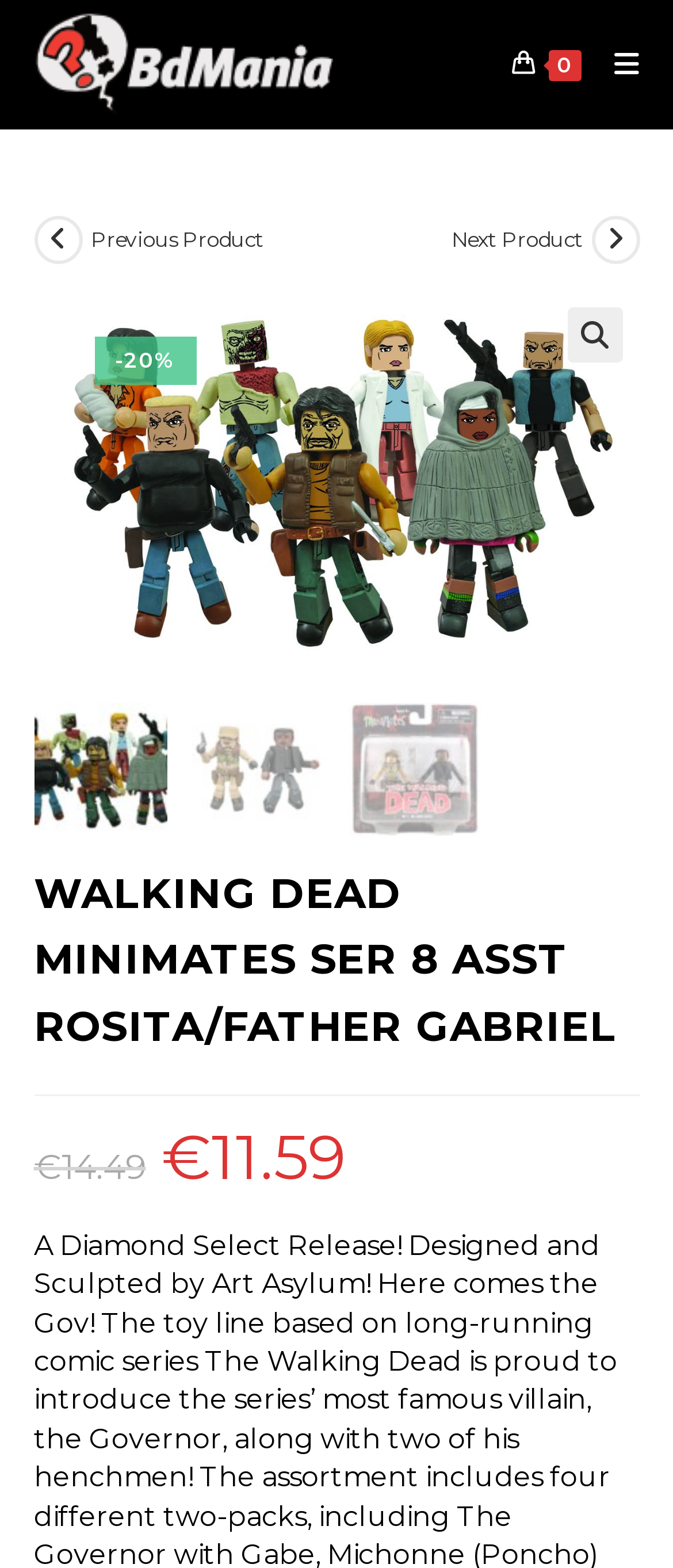Show the bounding box coordinates for the HTML element as described: "parent_node: 0 aria-label="Mobile Menu"".

[0.874, 0.032, 0.95, 0.05]